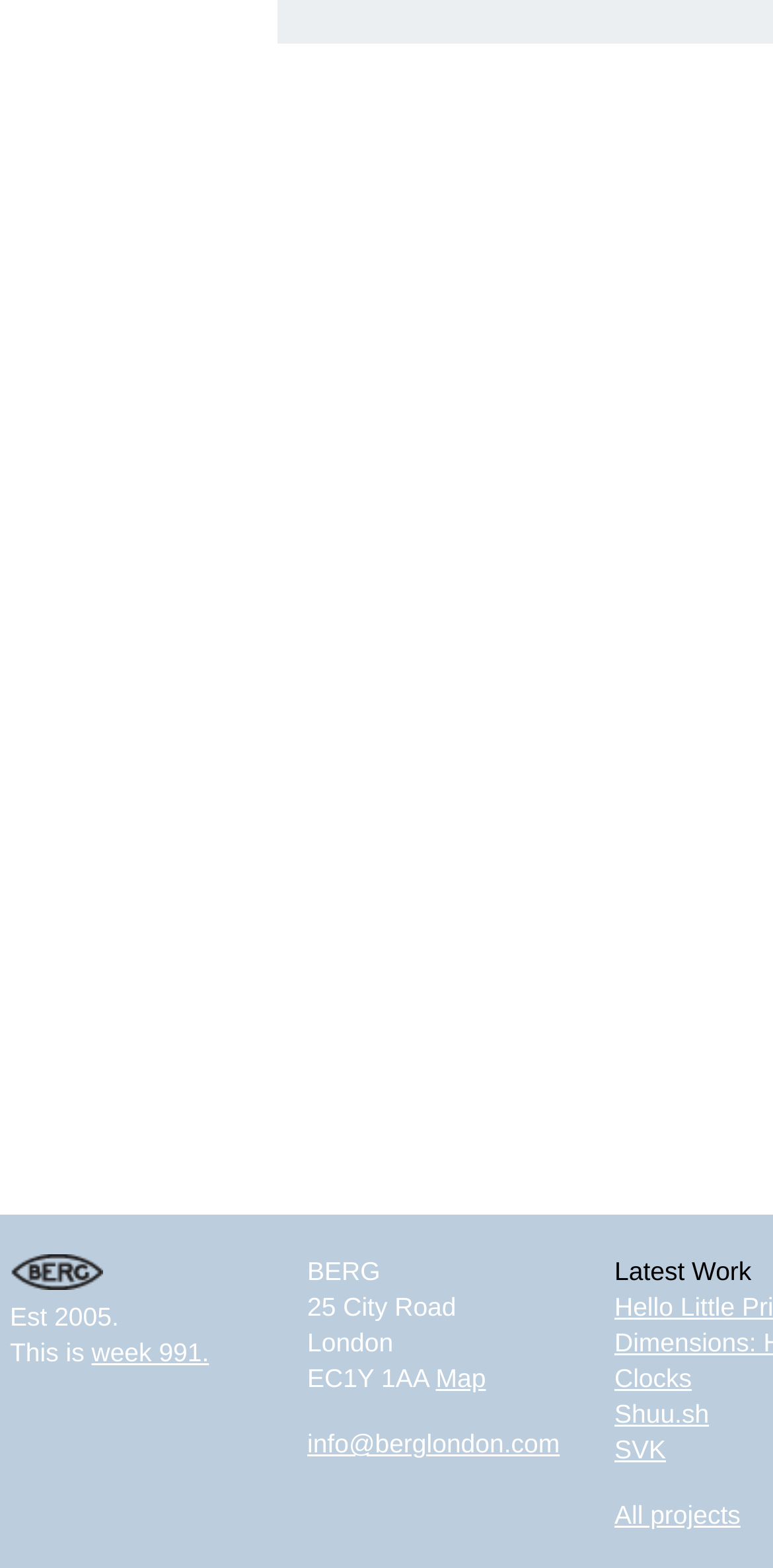Calculate the bounding box coordinates of the UI element given the description: "info@berglondon.com".

[0.397, 0.911, 0.724, 0.93]